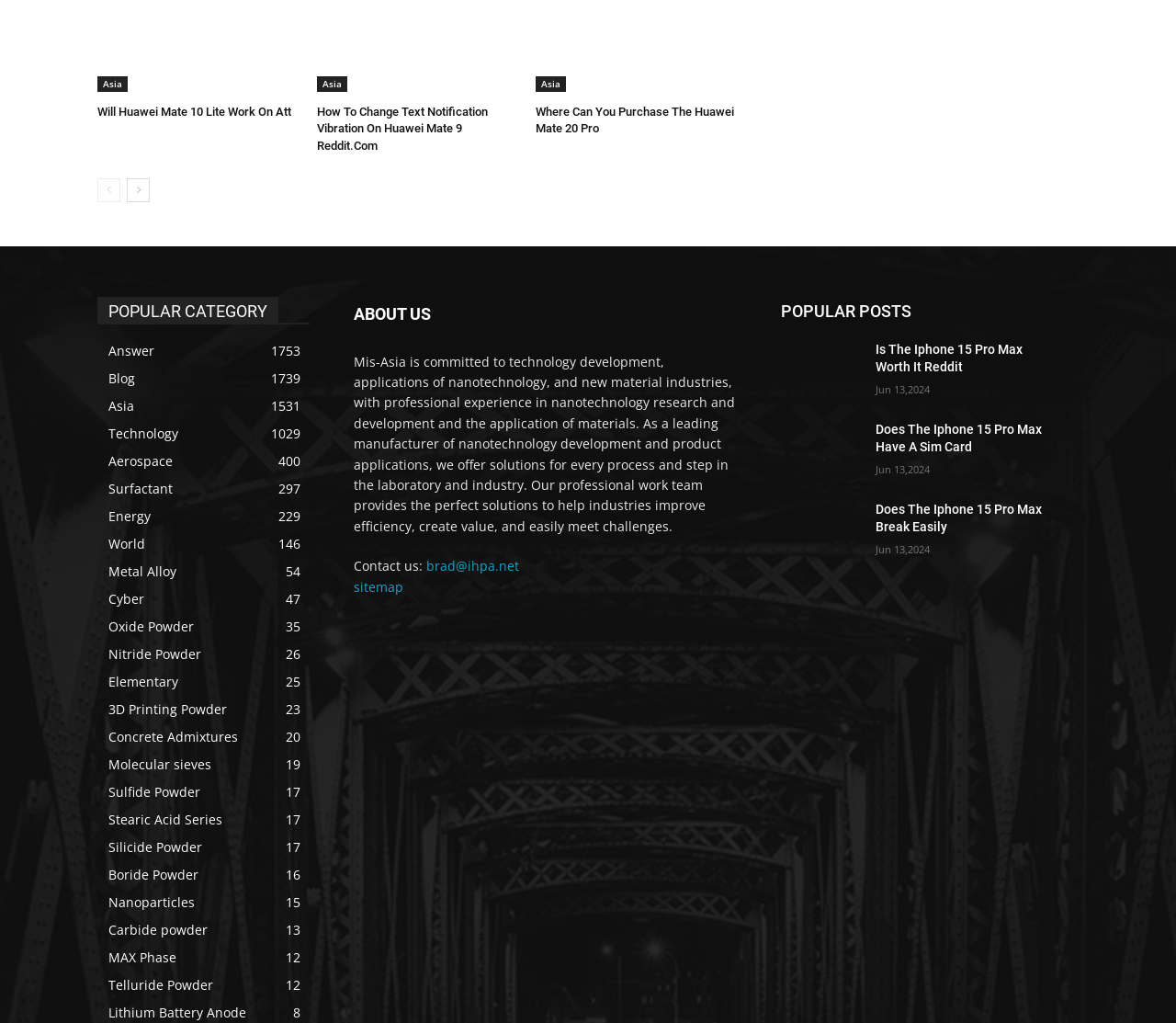Locate the bounding box coordinates of the clickable region to complete the following instruction: "View the 'University of Sussex Open Research Technologies Hub launch' topic."

None